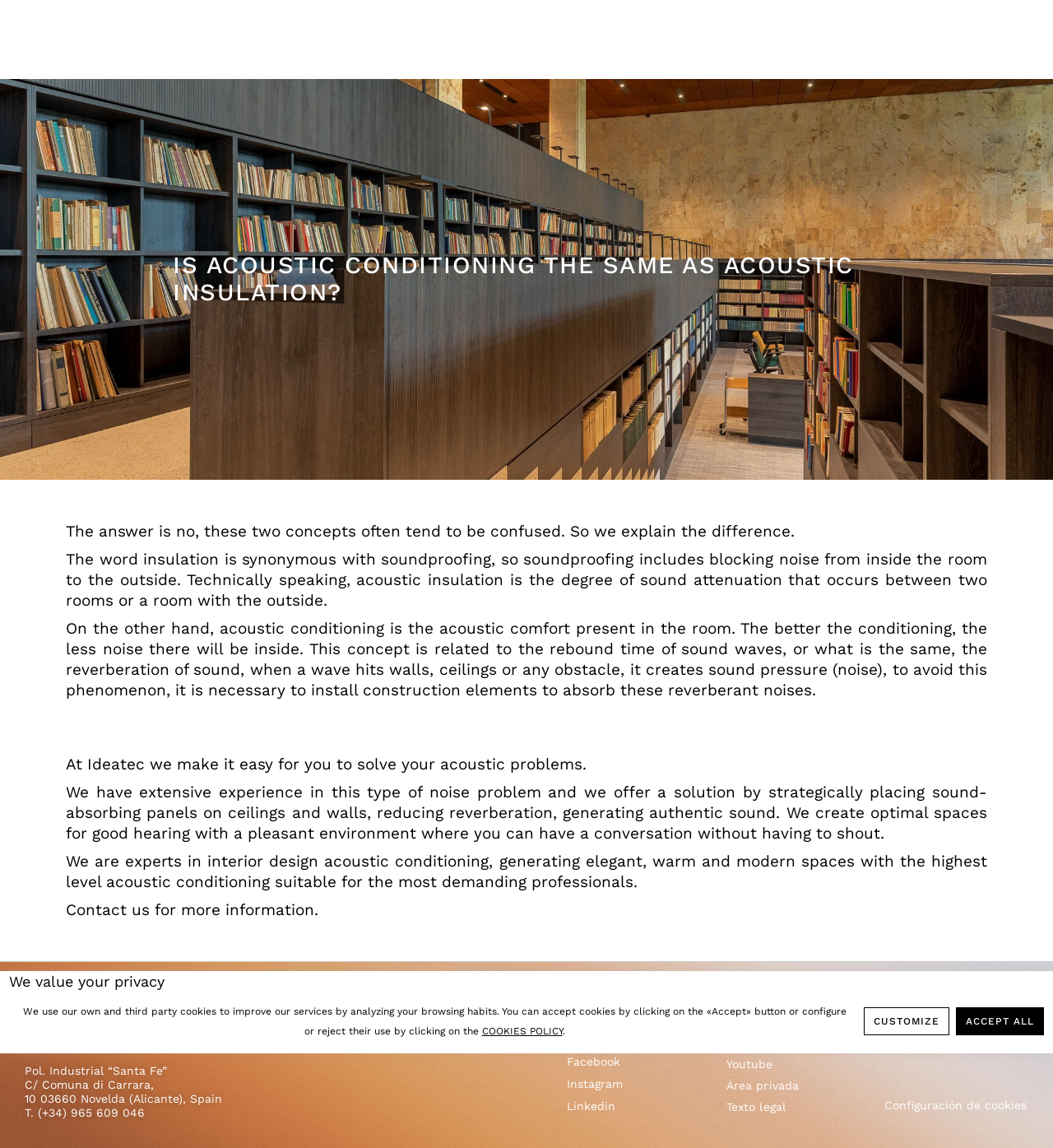Please mark the bounding box coordinates of the area that should be clicked to carry out the instruction: "Click the 'HOME' link".

[0.428, 0.028, 0.46, 0.04]